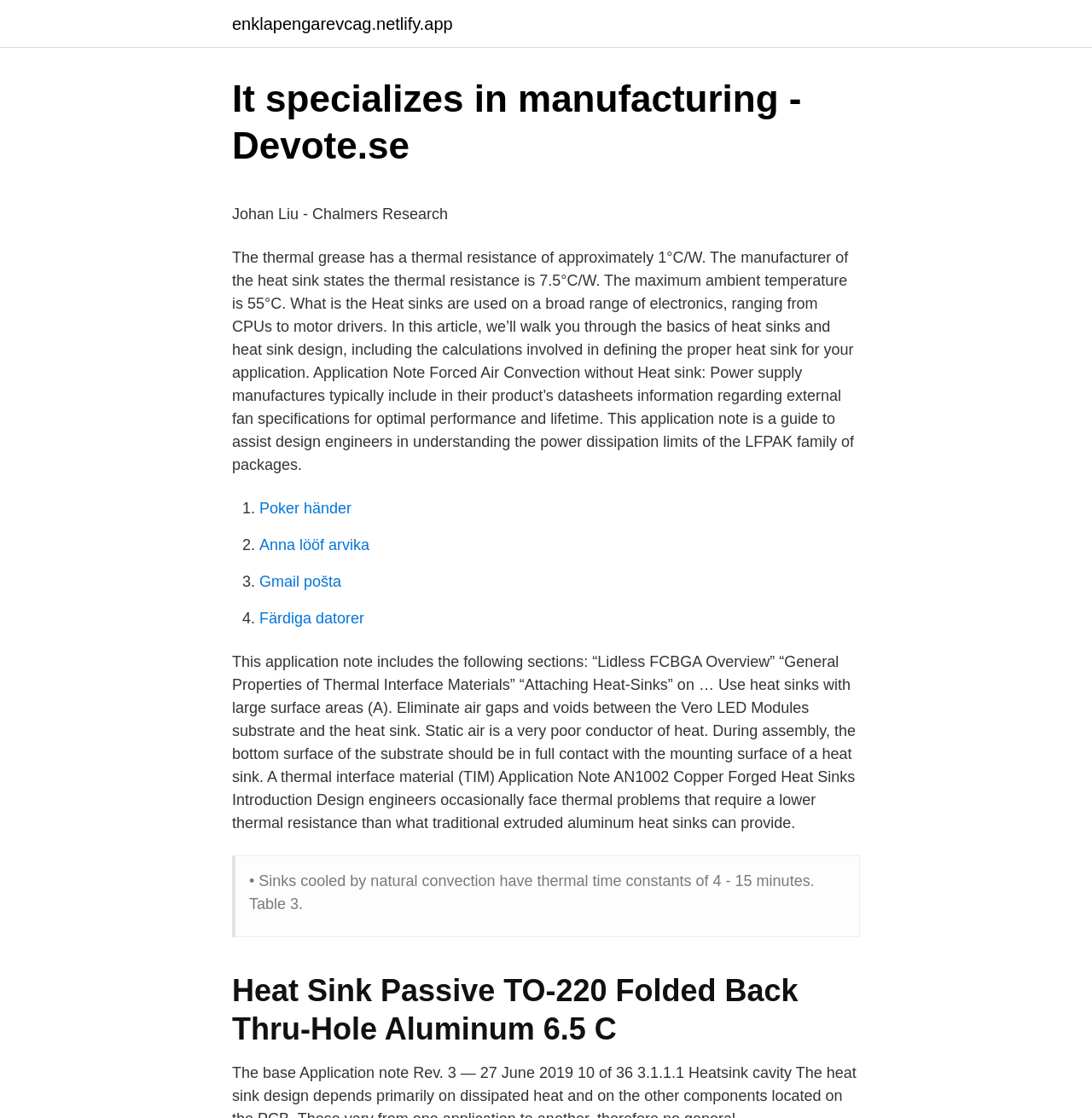What is the purpose of heat sinks?
Provide a detailed and well-explained answer to the question.

The article mentions that heat sinks are used on a broad range of electronics, ranging from CPUs to motor drivers. This suggests that the primary purpose of heat sinks is to cool these electronic components.